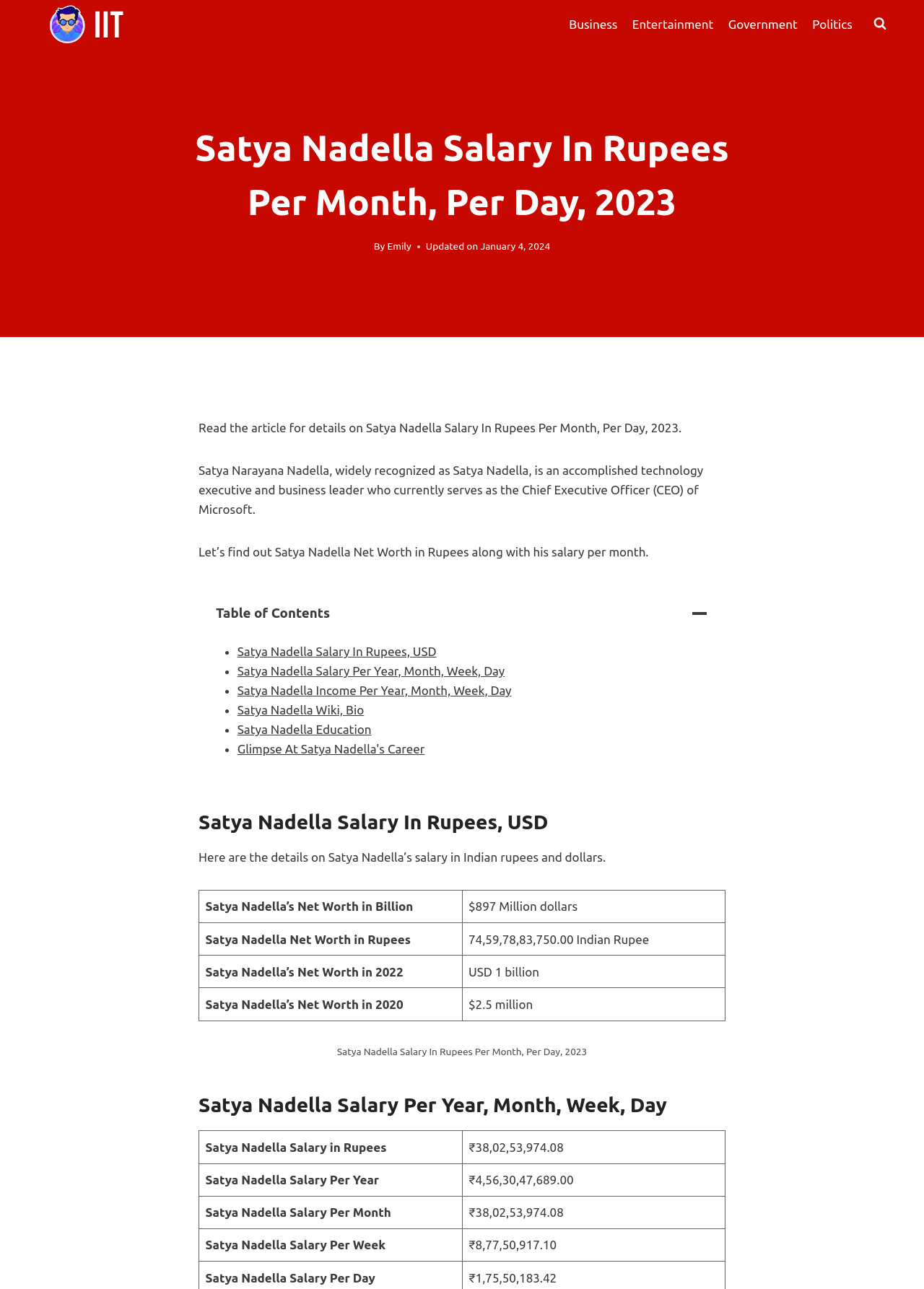Provide a one-word or one-phrase answer to the question:
How many sections are there in the table of contents?

7